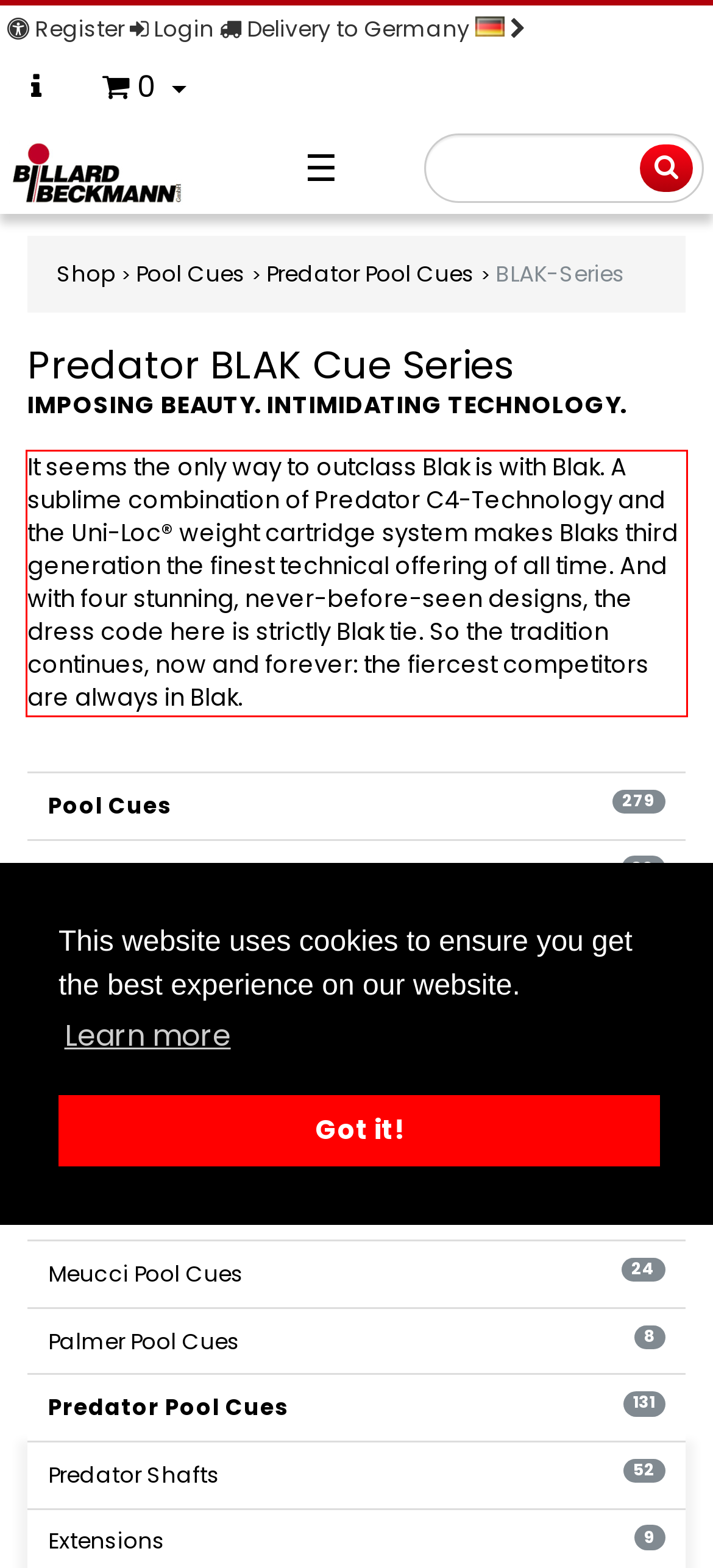Please recognize and transcribe the text located inside the red bounding box in the webpage image.

It seems the only way to outclass Blak is with Blak. A sublime combination of Predator C4-Technology and the Uni-Loc® weight cartridge system makes Blaks third generation the finest technical offering of all time. And with four stunning, never-before-seen designs, the dress code here is strictly Blak tie. So the tradition continues, now and forever: the fiercest competitors are always in Blak.